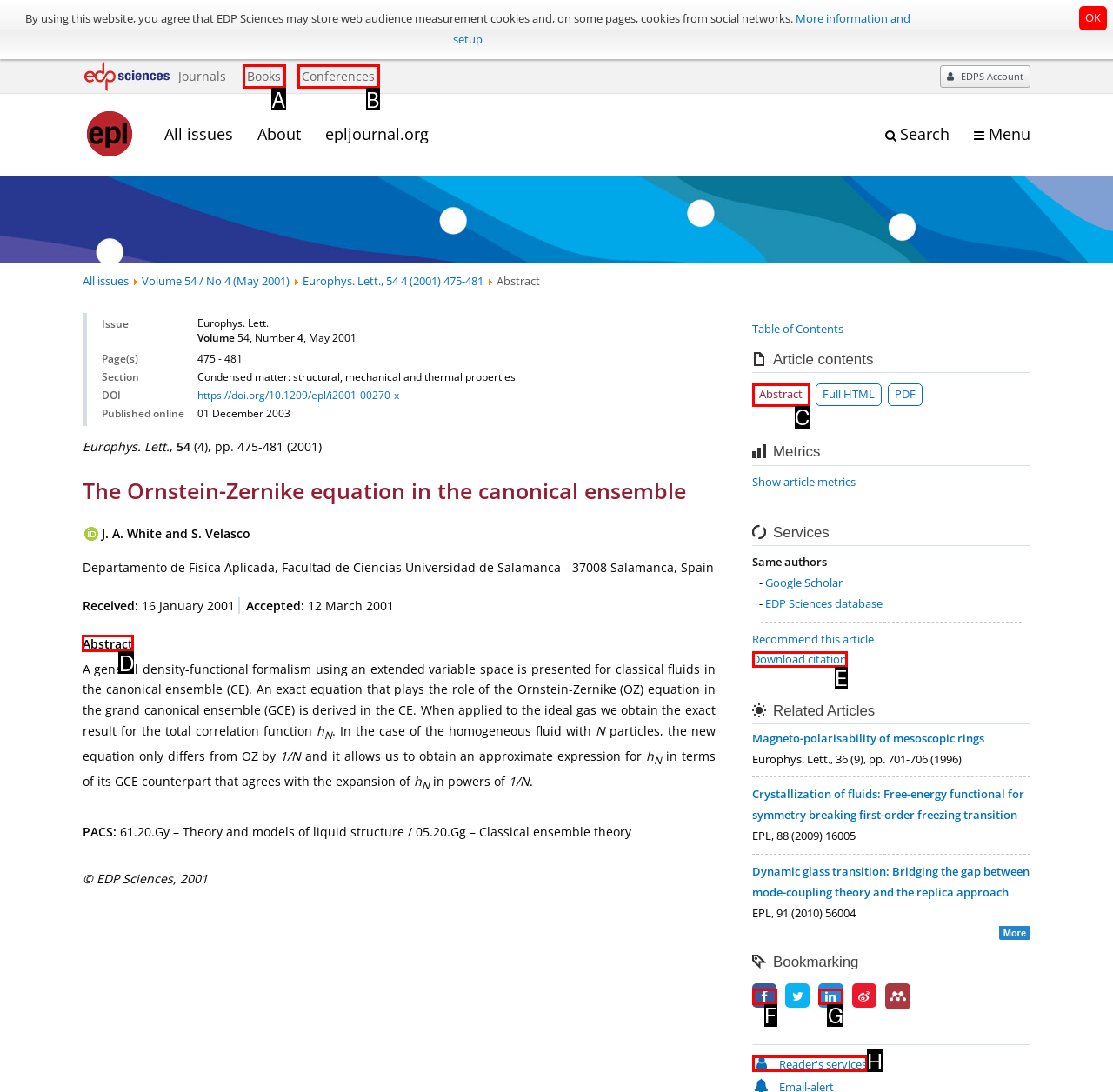Select the correct HTML element to complete the following task: Read the abstract
Provide the letter of the choice directly from the given options.

D